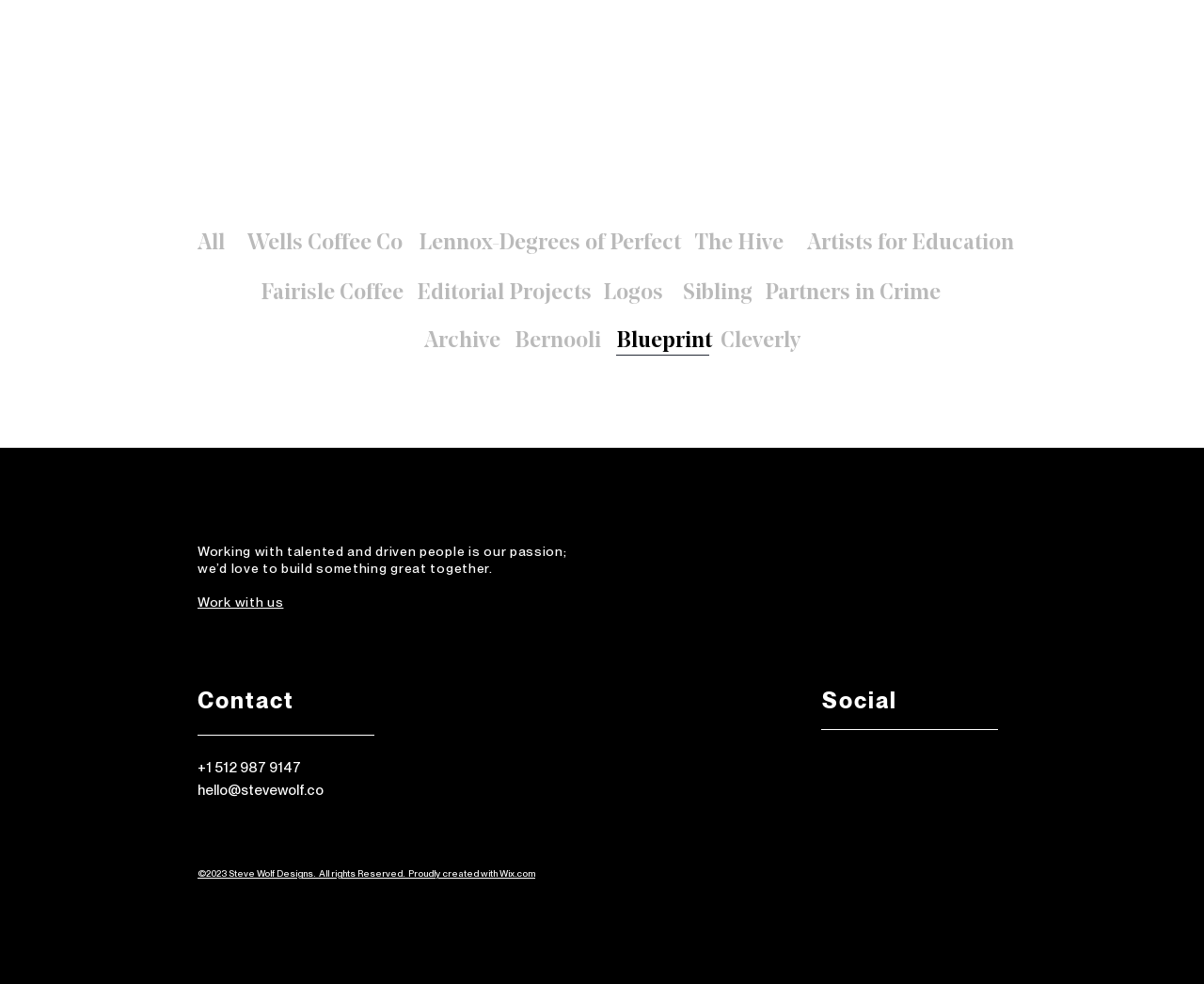What is the call-to-action on the webpage?
Provide a fully detailed and comprehensive answer to the question.

I found the call-to-action by looking at the main content section of the webpage, where a link element with the text 'Work with us' is displayed prominently.